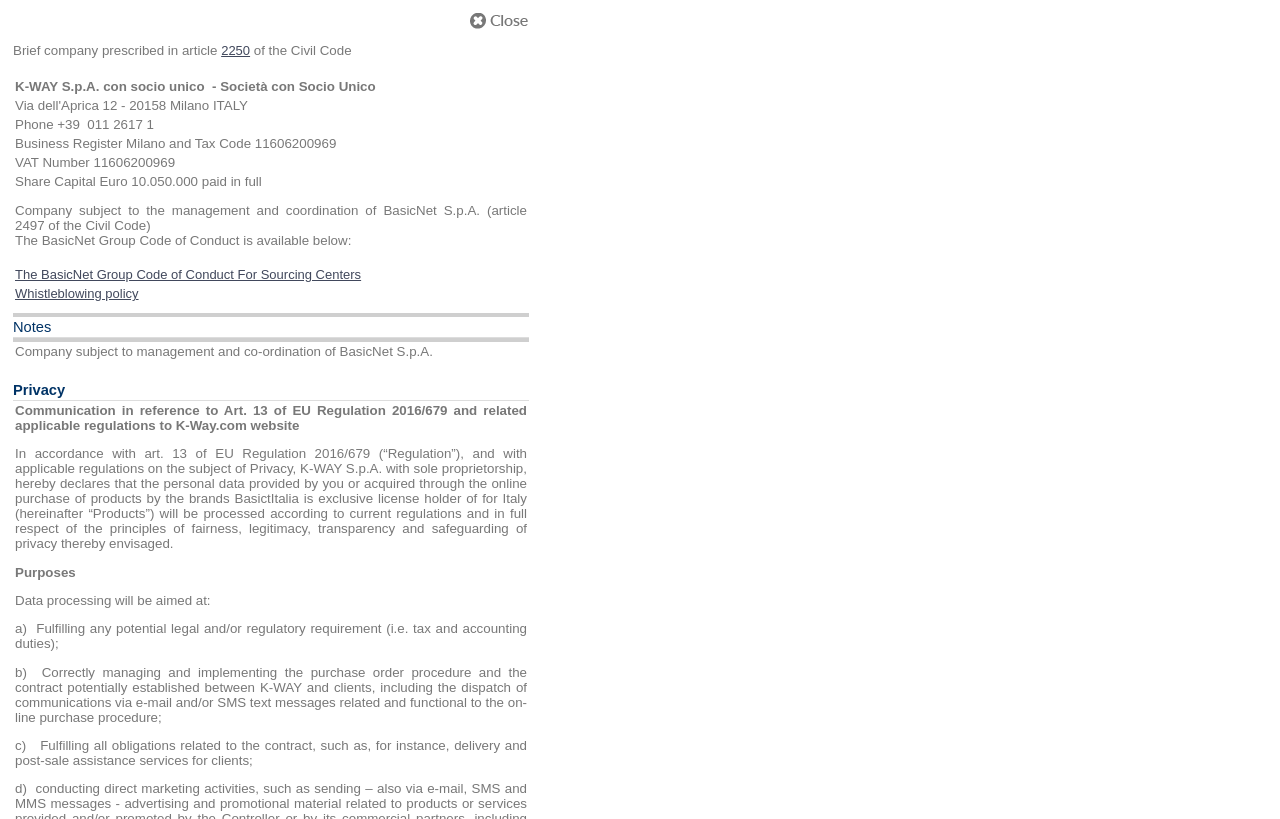What is the company name?
Look at the screenshot and respond with one word or a short phrase.

K-WAY S.p.A.